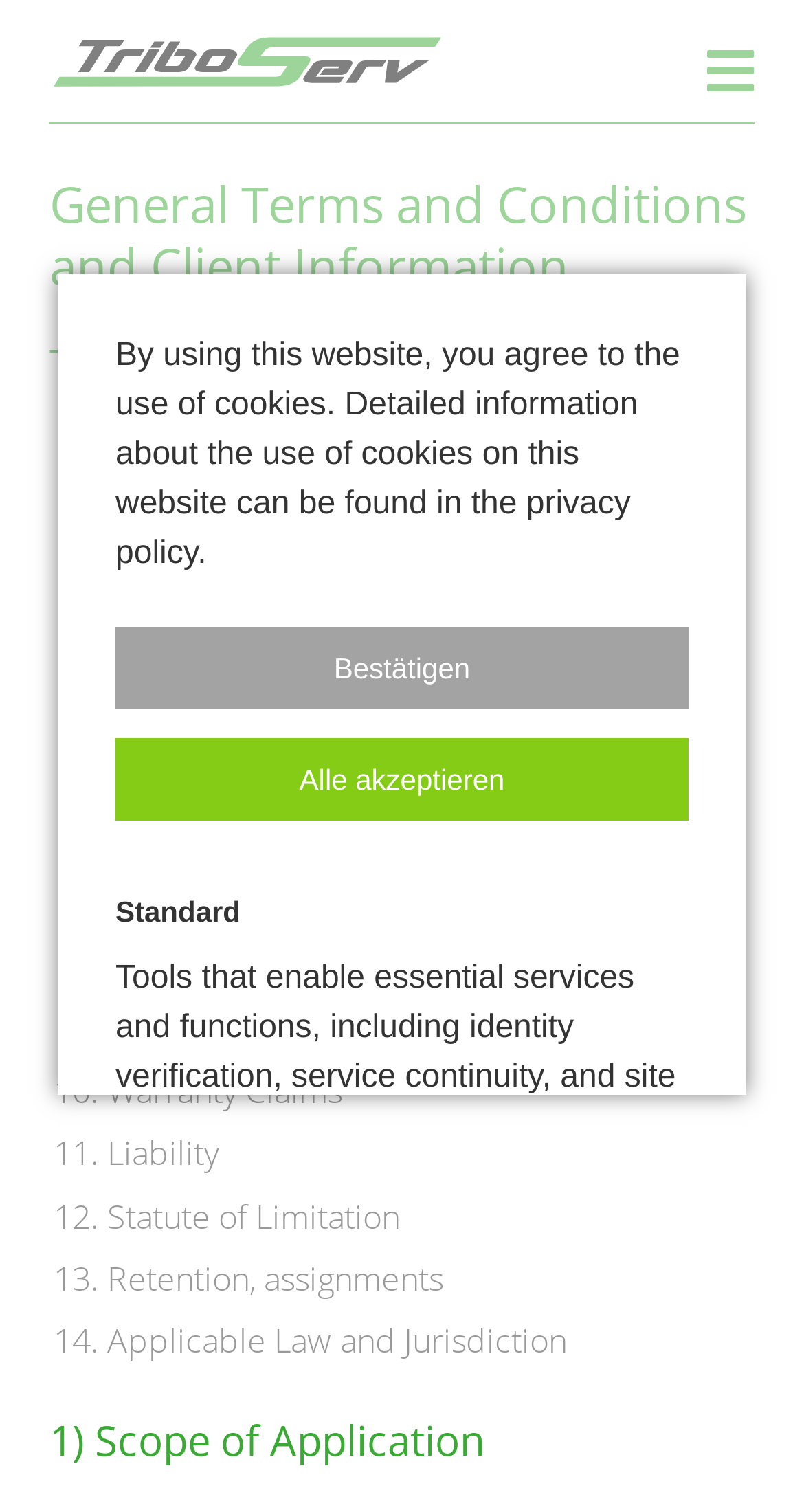How many sections are listed in the Table of Contents?
Based on the image content, provide your answer in one word or a short phrase.

14